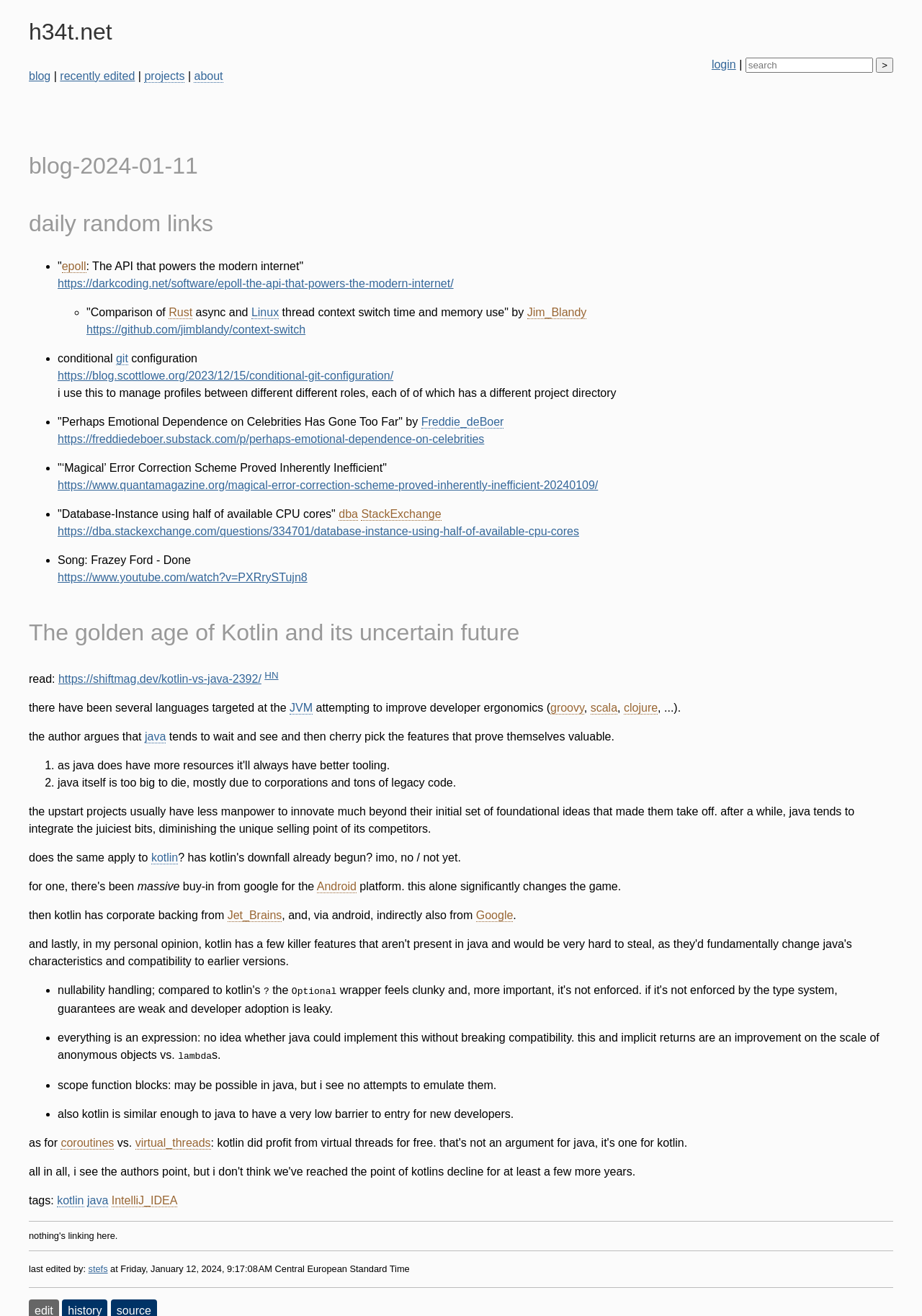What is the name of the blog?
Utilize the information in the image to give a detailed answer to the question.

The name of the blog can be found at the top of the webpage, which is 'blog-2024-01-11 | h34t.net'. This is the title of the webpage and indicates that it is a blog.